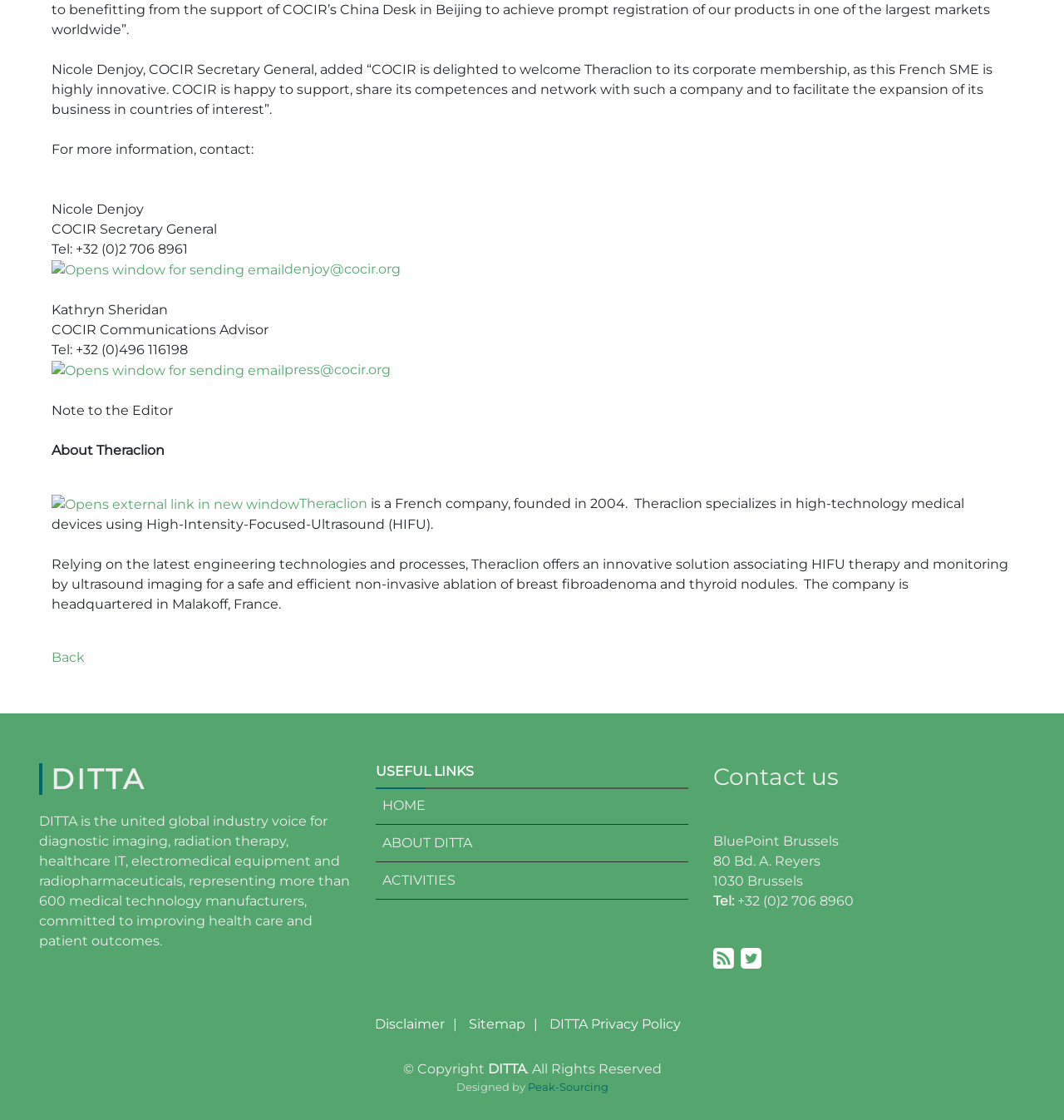Bounding box coordinates should be provided in the format (top-left x, top-left y, bottom-right x, bottom-right y) with all values between 0 and 1. Identify the bounding box for this UI element: DITTA Privacy Policy

[0.516, 0.907, 0.648, 0.921]